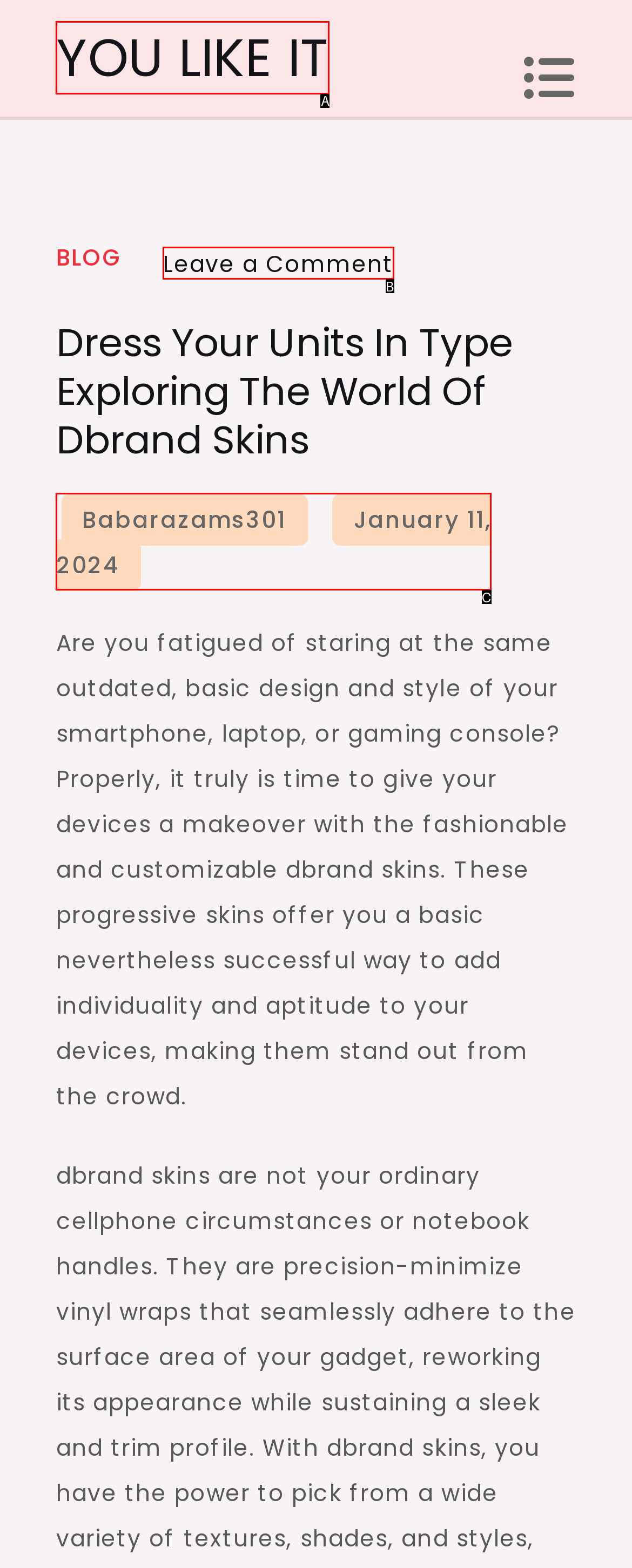Which HTML element fits the description: January 11, 2024? Respond with the letter of the appropriate option directly.

C